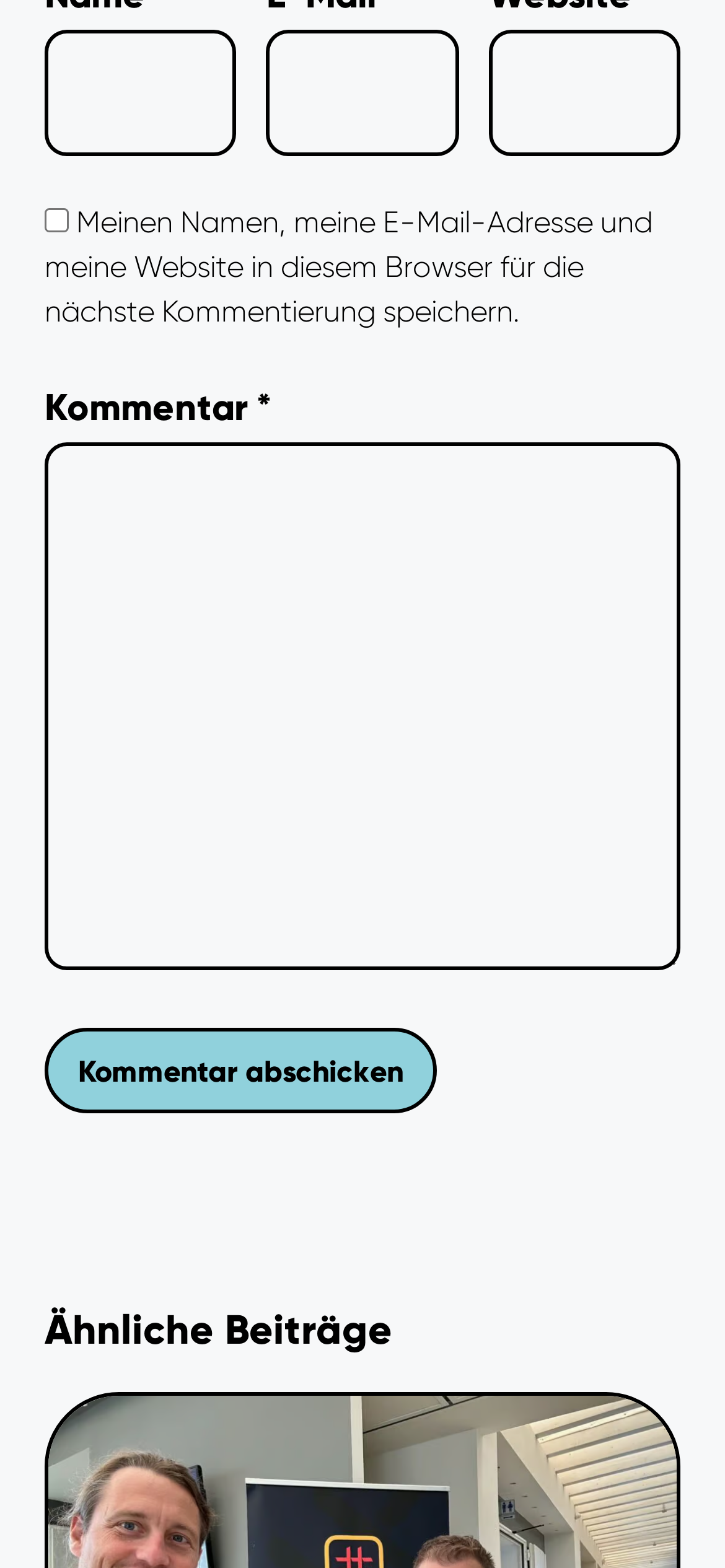How many textboxes are required?
Using the information from the image, provide a comprehensive answer to the question.

I counted the number of textboxes with the 'required' attribute set to True, which are 'Name *', 'E-Mail *', and 'Kommentar *'. Therefore, there are 3 required textboxes.